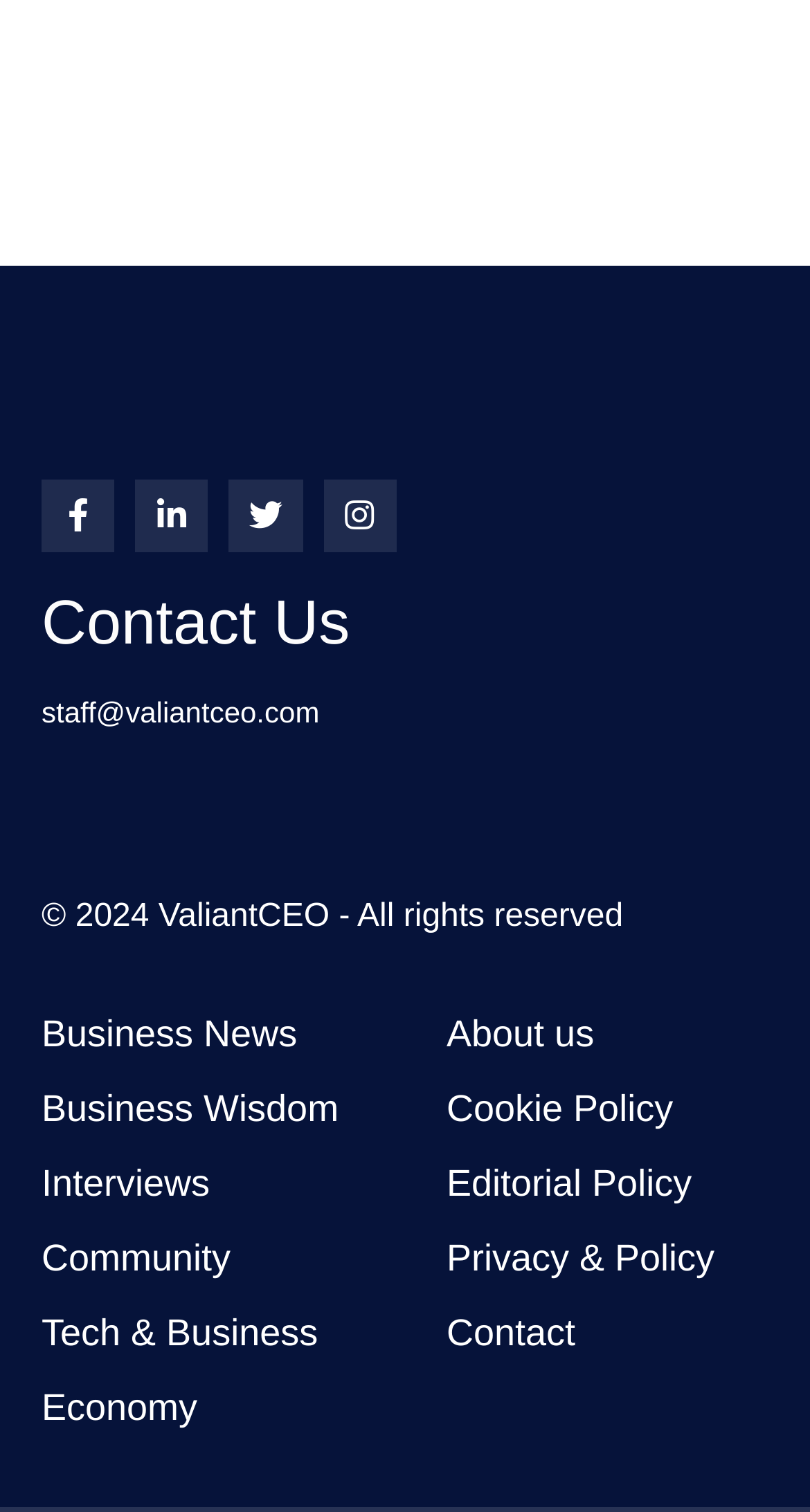Identify the bounding box coordinates of the section that should be clicked to achieve the task described: "Click on Facebook link".

[0.051, 0.317, 0.142, 0.365]